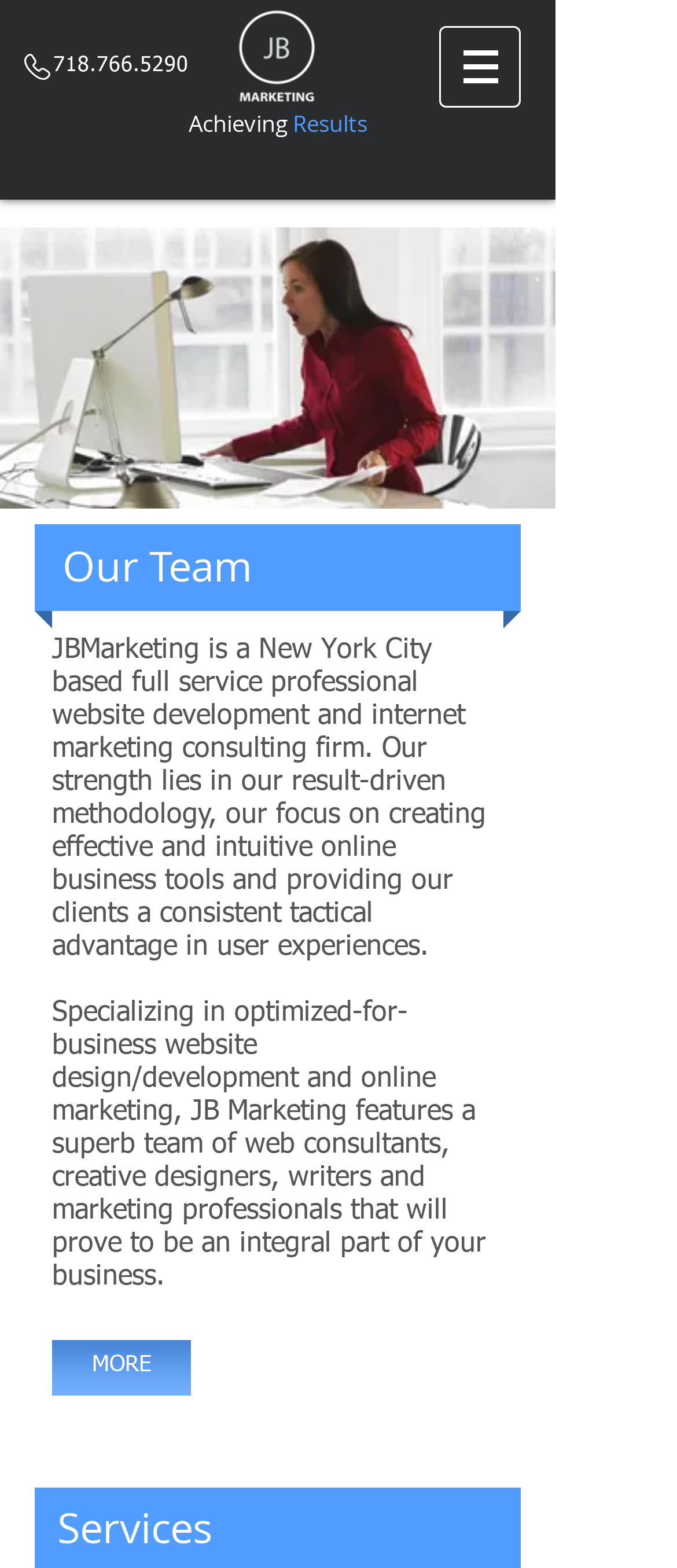What is the company's specialty?
Give a comprehensive and detailed explanation for the question.

I found the company's specialty by reading the StaticText element which mentions that the company specializes in 'optimized-for-business website design/development and online marketing'.